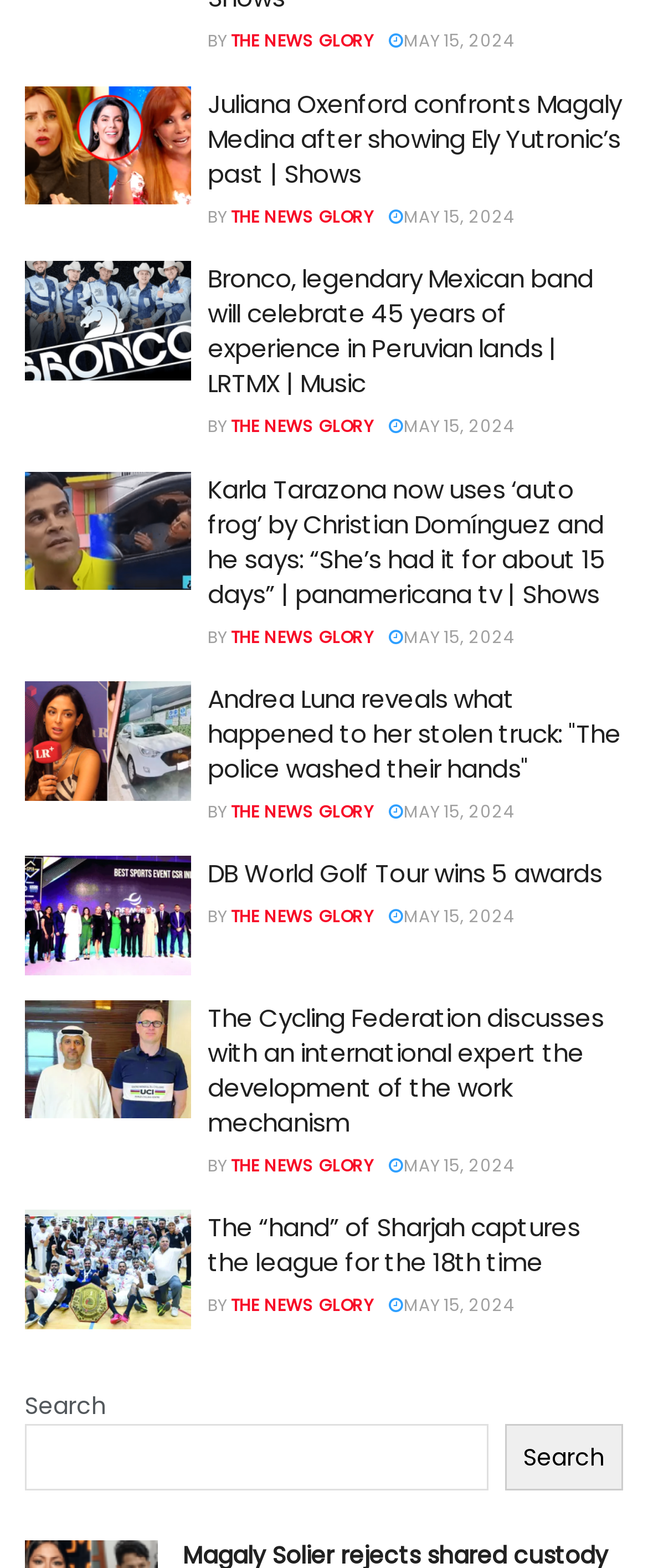Please predict the bounding box coordinates of the element's region where a click is necessary to complete the following instruction: "Explore the platform". The coordinates should be represented by four float numbers between 0 and 1, i.e., [left, top, right, bottom].

None